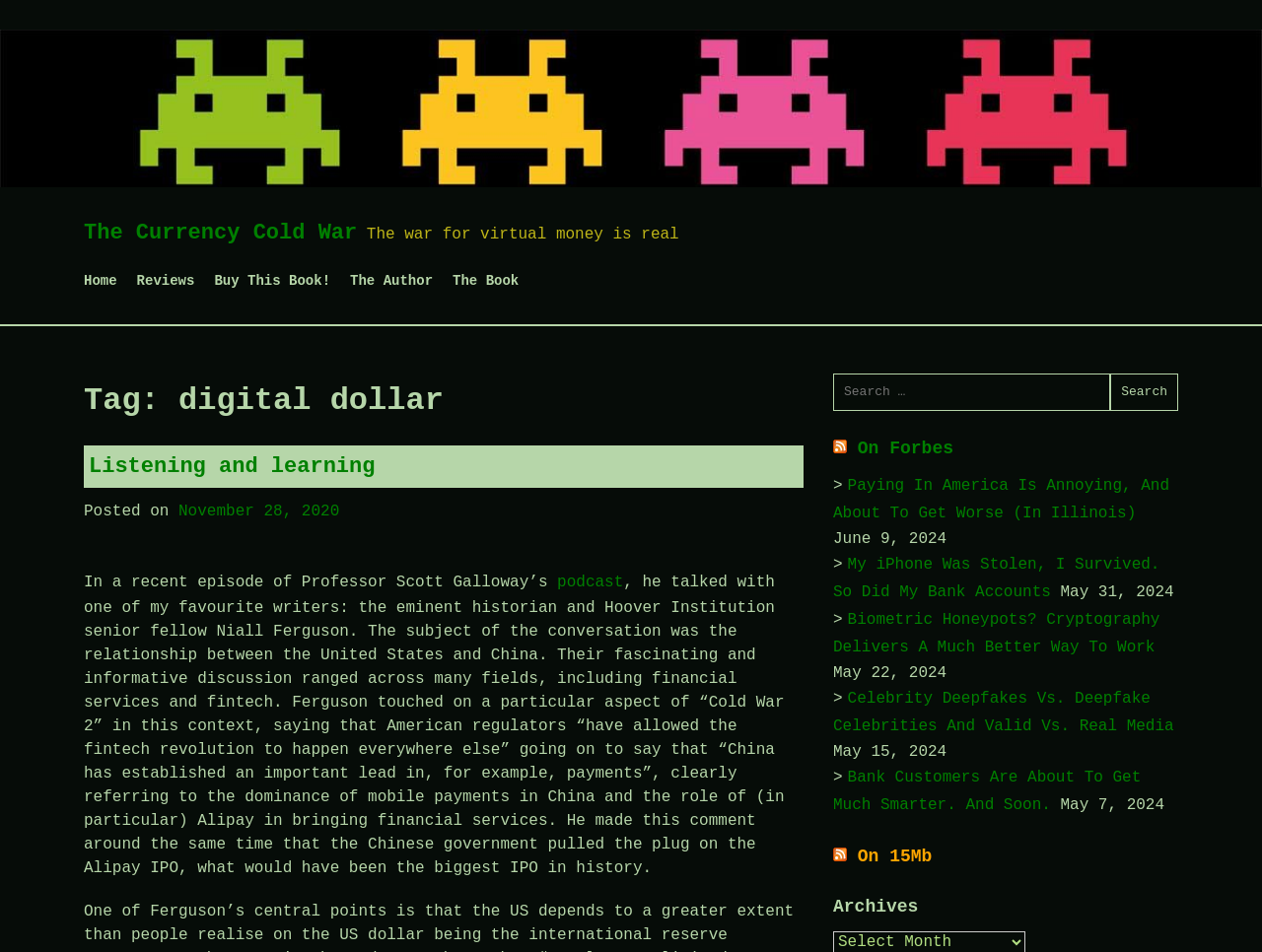What is the title of the first article on the webpage?
Based on the visual content, answer with a single word or a brief phrase.

Listening and learning